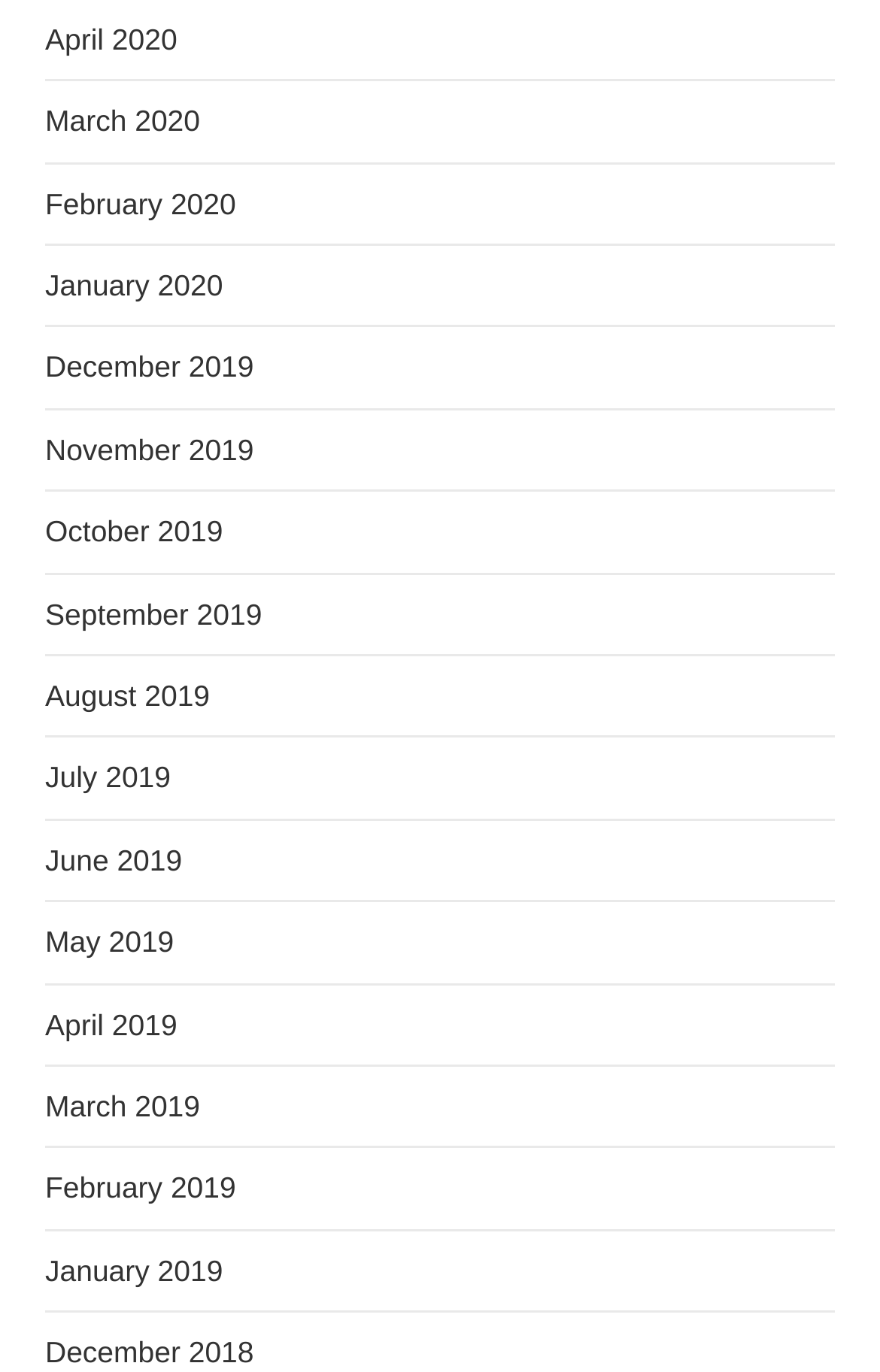Answer the question using only a single word or phrase: 
What is the earliest month listed?

December 2018